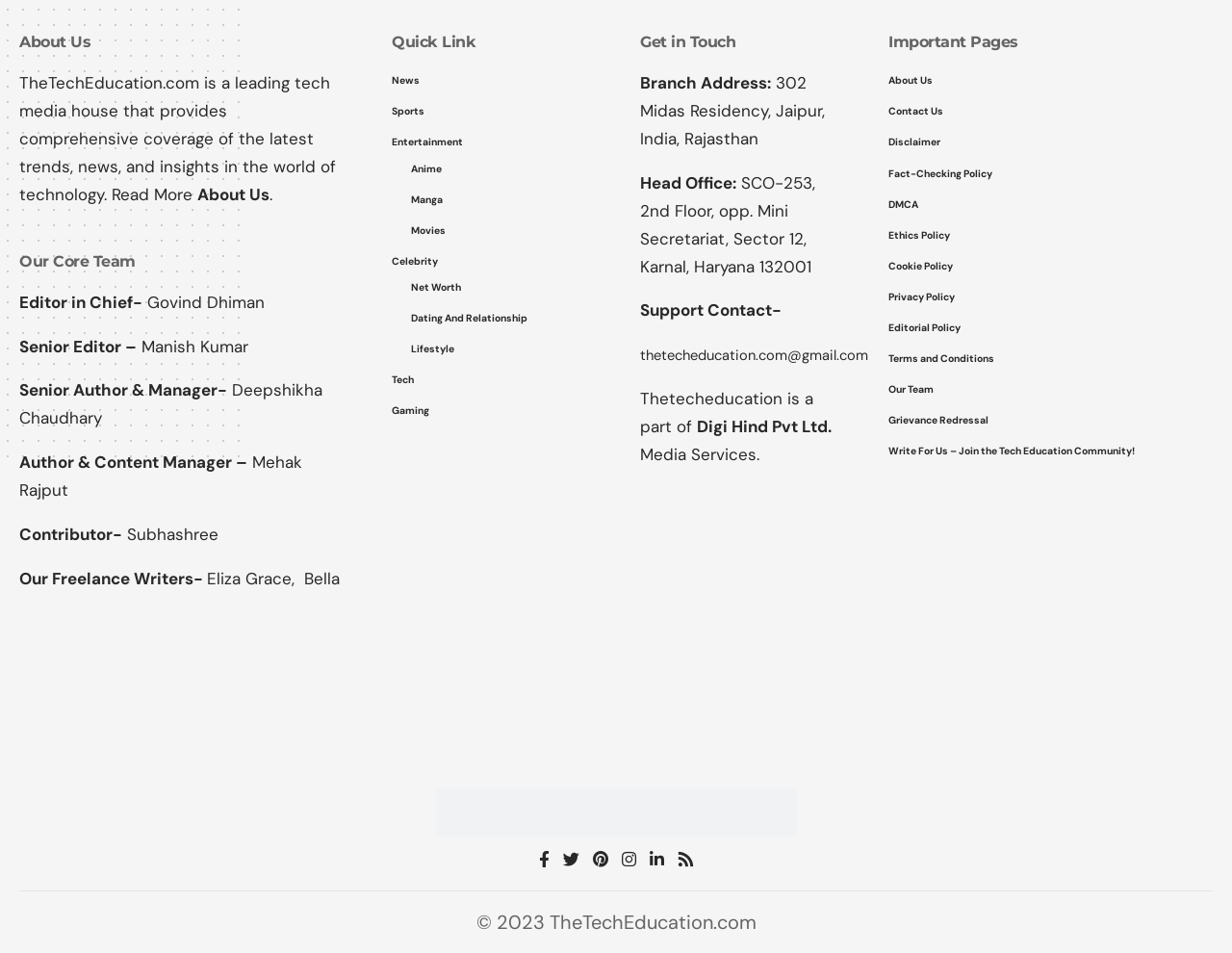Given the element description, predict the bounding box coordinates in the format (top-left x, top-left y, bottom-right x, bottom-right y), using floating point numbers between 0 and 1: Dating And Relationship

[0.318, 0.317, 0.48, 0.35]